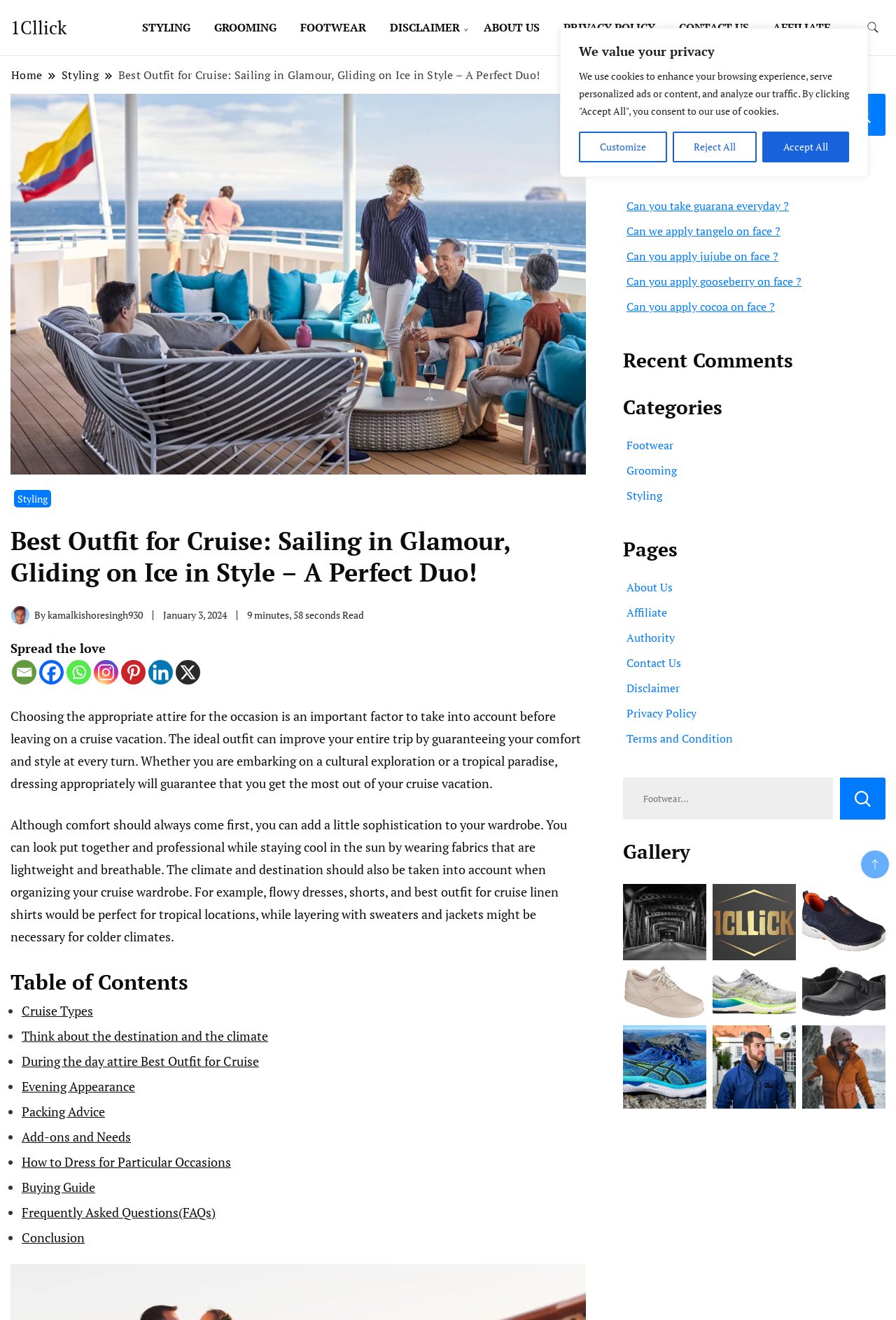Kindly provide the bounding box coordinates of the section you need to click on to fulfill the given instruction: "Click on the 'About Us' link".

[0.526, 0.0, 0.615, 0.042]